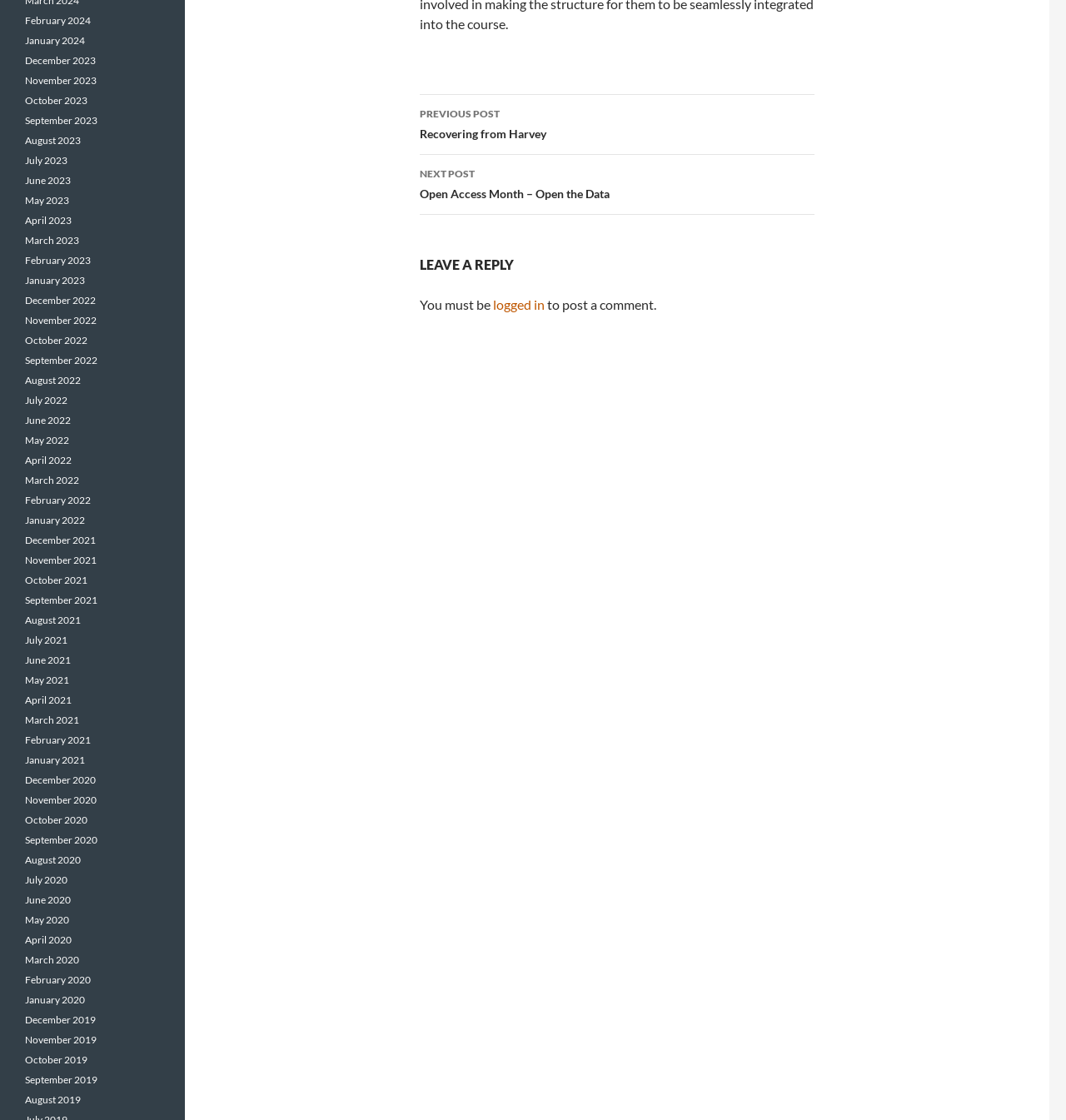Utilize the details in the image to thoroughly answer the following question: What is the purpose of the links listed on the webpage?

The links listed on the webpage, each representing a month, are likely to be archives of posts from that month. The purpose of these links is to allow users to navigate to the archives of posts from a specific month.